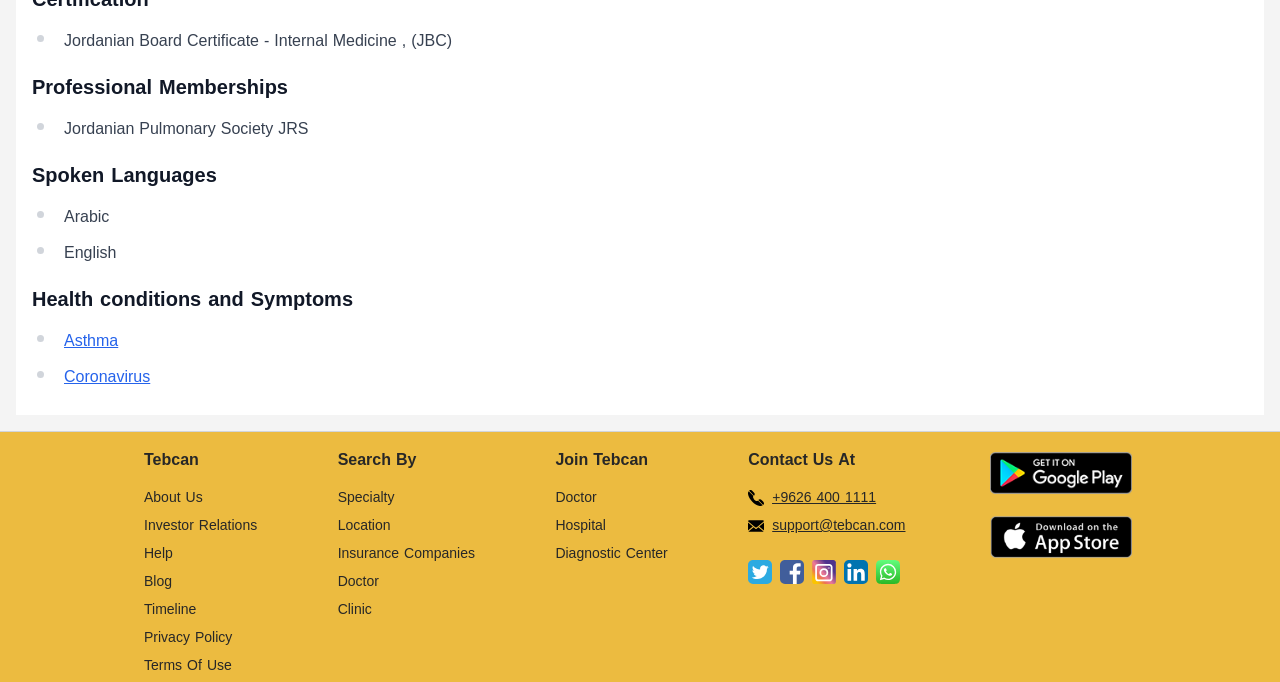Find the bounding box of the UI element described as: "Elegant Themes". The bounding box coordinates should be given as four float values between 0 and 1, i.e., [left, top, right, bottom].

None